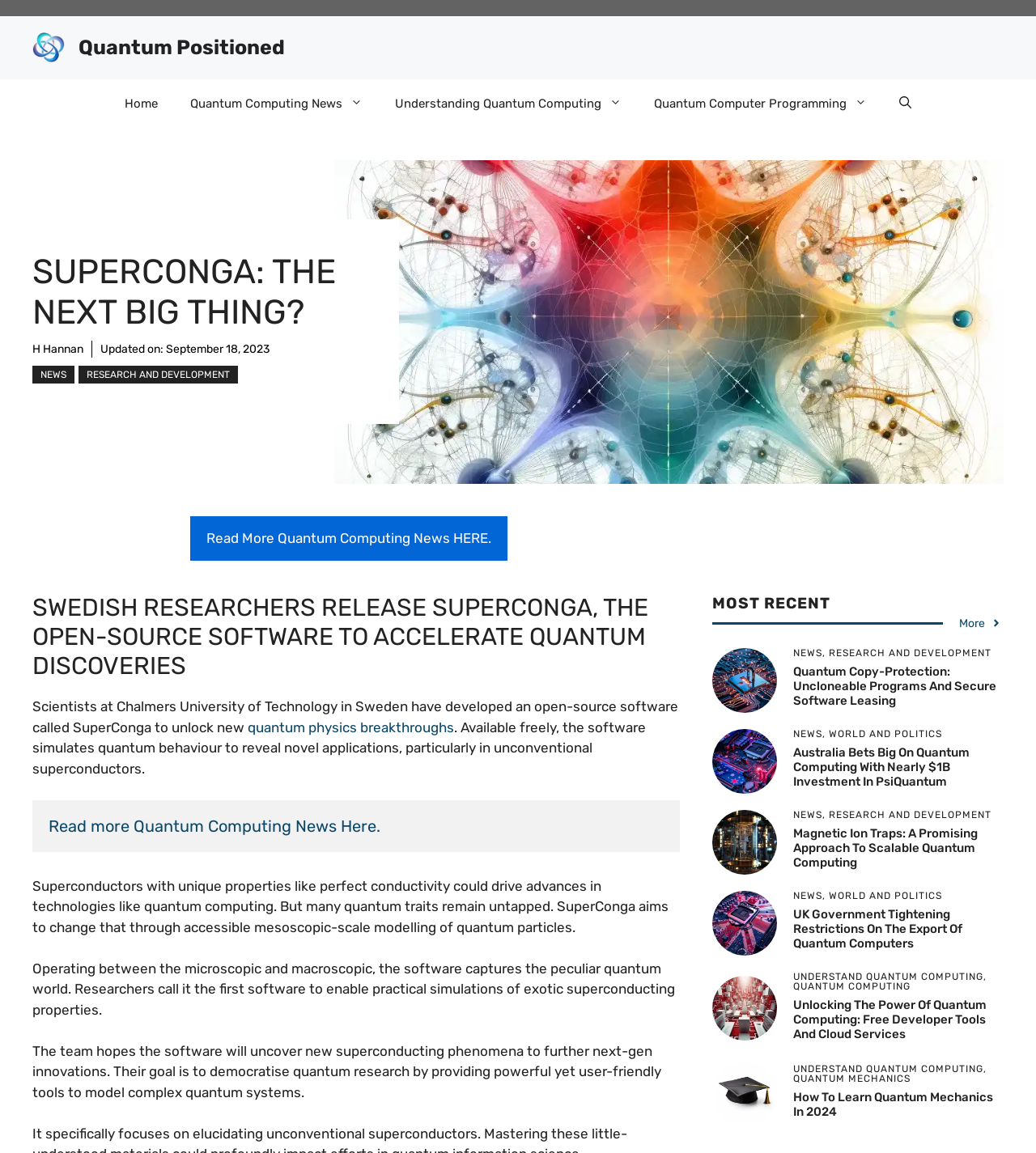Answer briefly with one word or phrase:
What is the category of the article 'Magnetic Ion Traps: A Promising Approach to Scalable Quantum Computing'?

NEWS, RESEARCH AND DEVELOPMENT